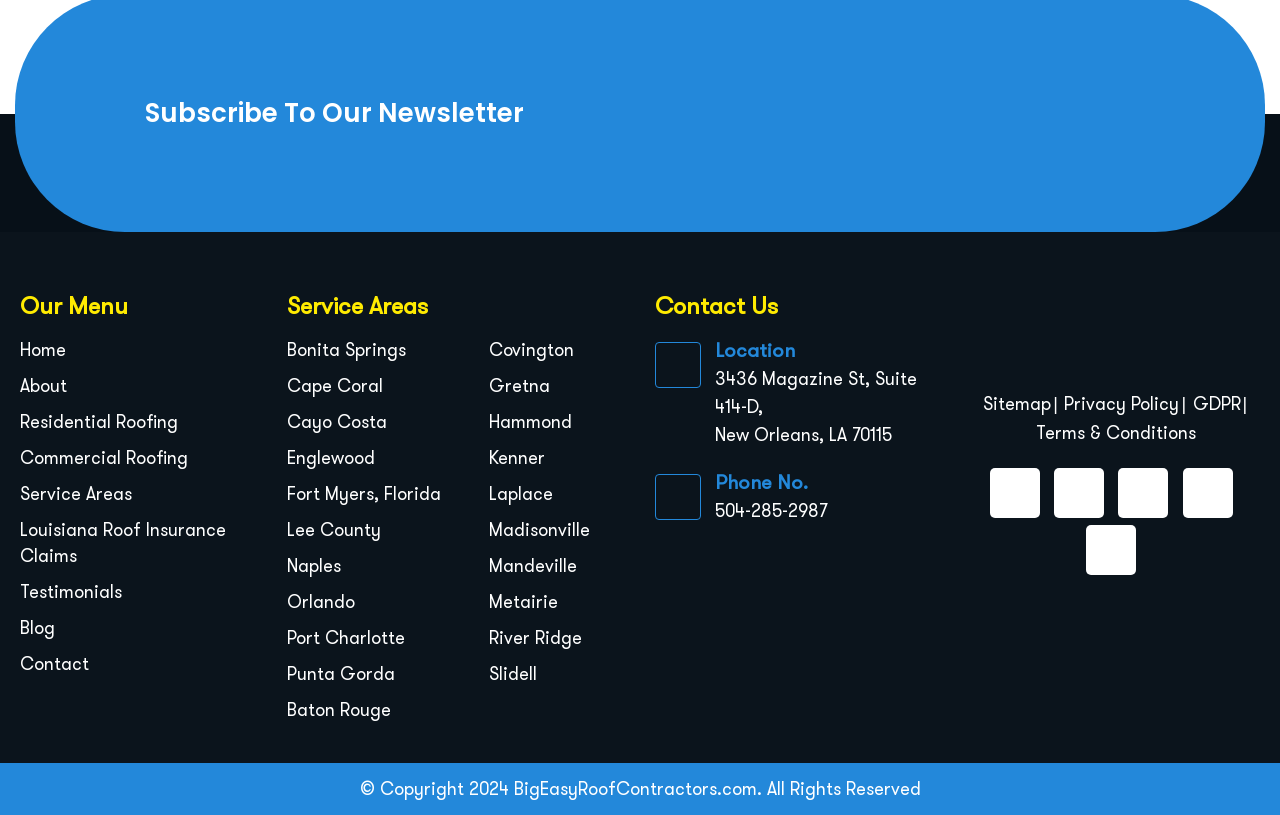Find and indicate the bounding box coordinates of the region you should select to follow the given instruction: "View the official website of Indian Army TGC-135 July 2022".

None